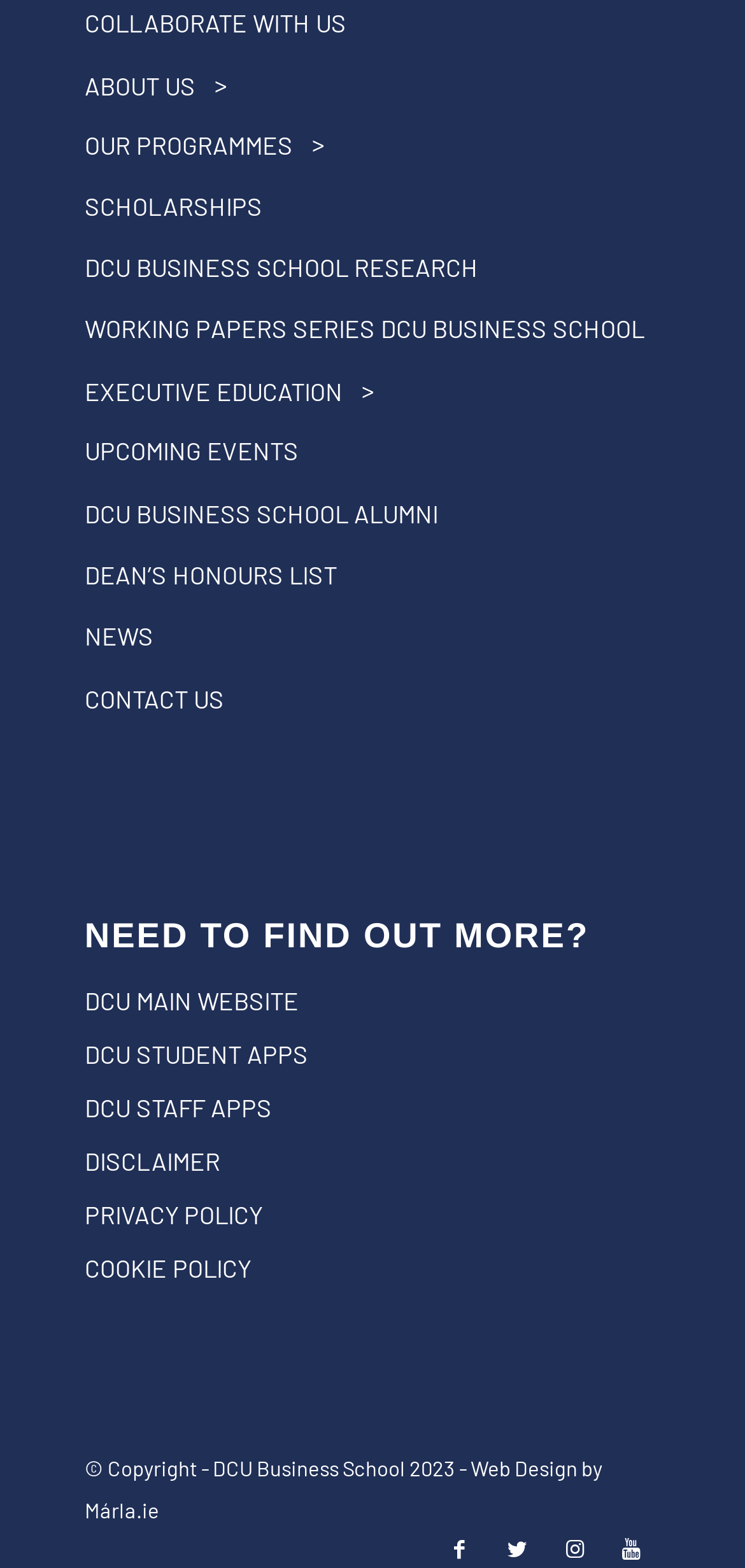Locate the bounding box coordinates of the clickable area needed to fulfill the instruction: "Learn about the business school".

[0.113, 0.04, 0.262, 0.07]